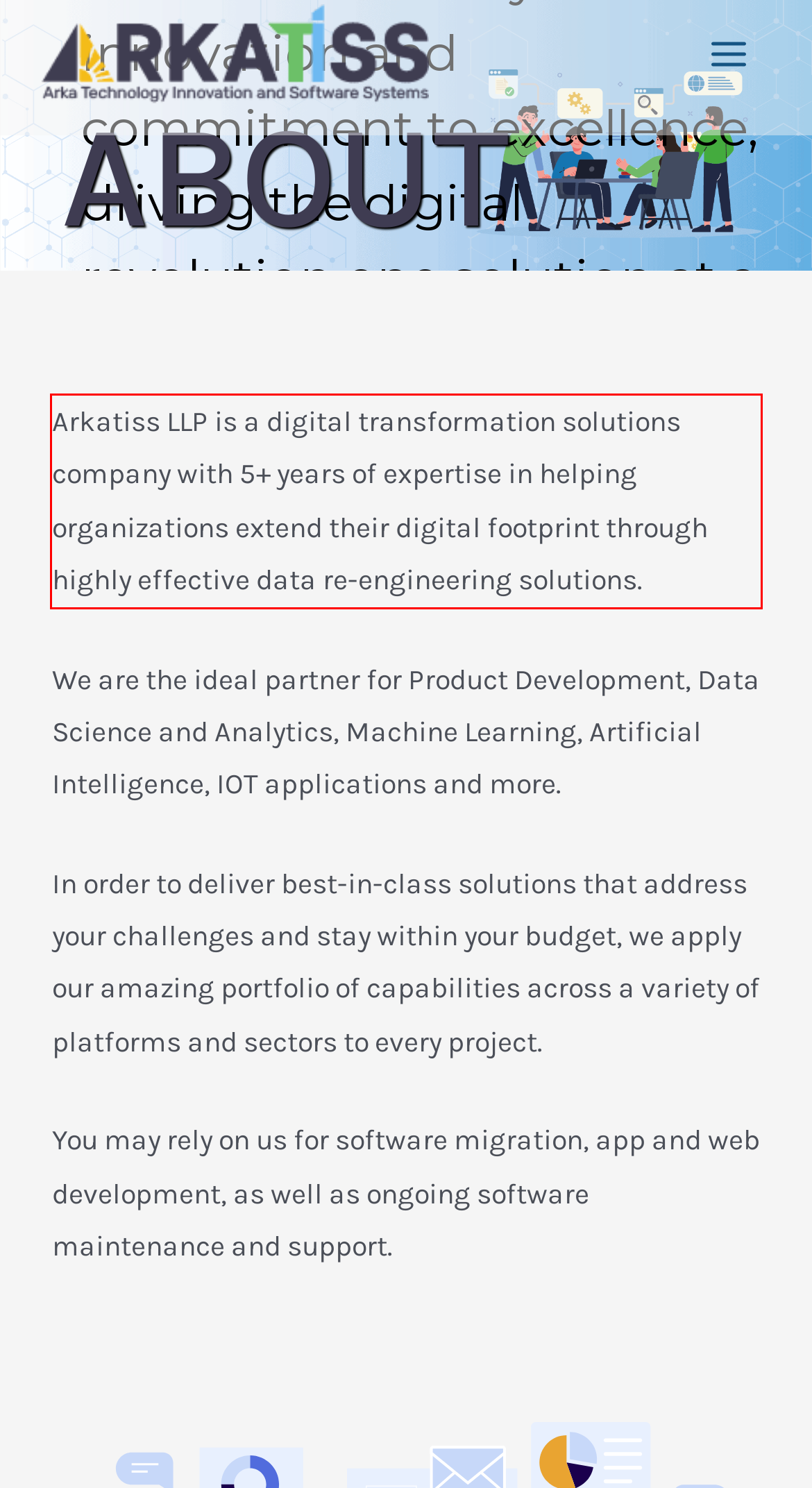Using the provided screenshot, read and generate the text content within the red-bordered area.

Arkatiss LLP is a digital transformation solutions company with 5+ years of expertise in helping organizations extend their digital footprint through highly effective data re-engineering solutions.